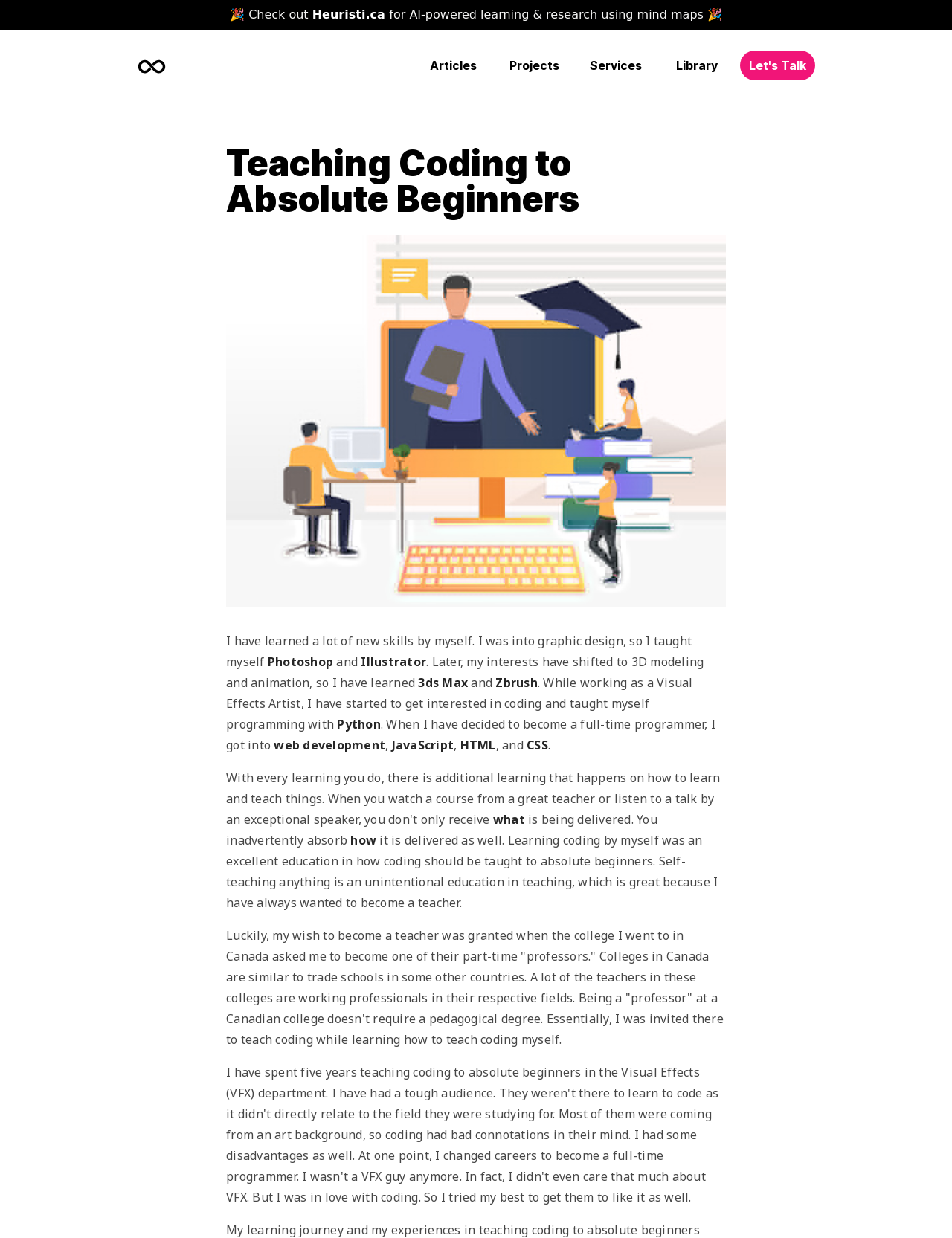Give a detailed explanation of the elements present on the webpage.

The webpage is about Engin Arslan, a software developer, teacher, and entrepreneur. At the top, there is a celebratory tone set with two "party blower" images and a "🎉" symbol, accompanied by a text "Check out Heuristi.ca for AI-powered learning & research using mind maps". 

Below this section, there are six navigation links: "Articles", "Projects", "Services", "Library", and "Let's Talk", which are evenly spaced and aligned horizontally.

The main content of the webpage is a personal story about Engin Arslan's journey in learning new skills, including graphic design, 3D modeling, and animation, and eventually, coding and web development. The text is divided into several paragraphs, with mentions of specific tools and programming languages such as Photoshop, Illustrator, 3ds Max, Zbrush, Python, JavaScript, HTML, and CSS.

There is a prominent heading "Teaching Coding to Absolute Beginners" above the main content, and an image below it, which takes up a significant portion of the page. The text describes Engin's experience in self-teaching and eventually becoming a part-time teacher at a Canadian college, where he taught coding while learning how to teach coding himself.